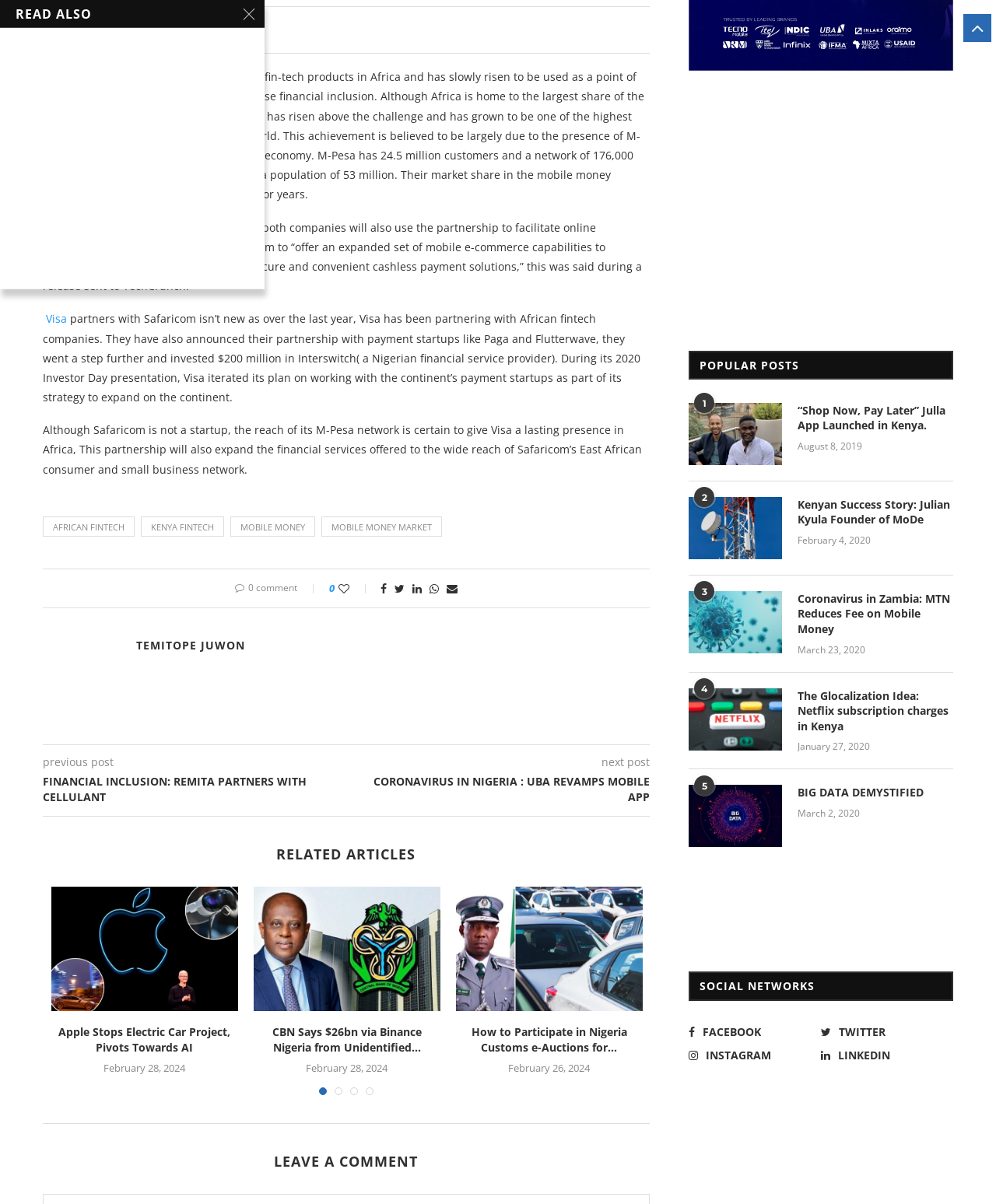Answer this question using a single word or a brief phrase:
What is the topic of the article?

M-Pesa and Visa partnership